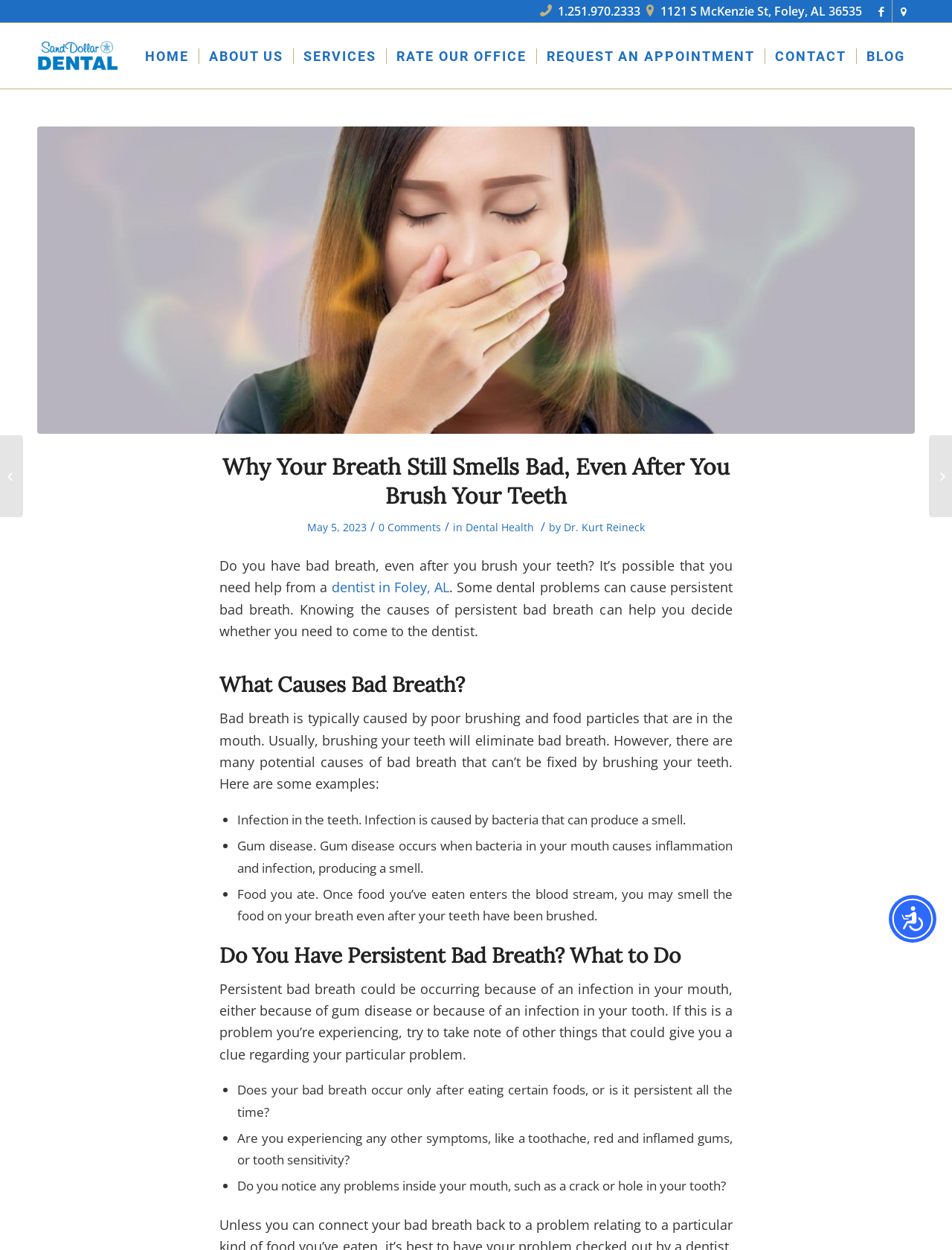Identify the headline of the webpage and generate its text content.

Why Your Breath Still Smells Bad, Even After You Brush Your Teeth